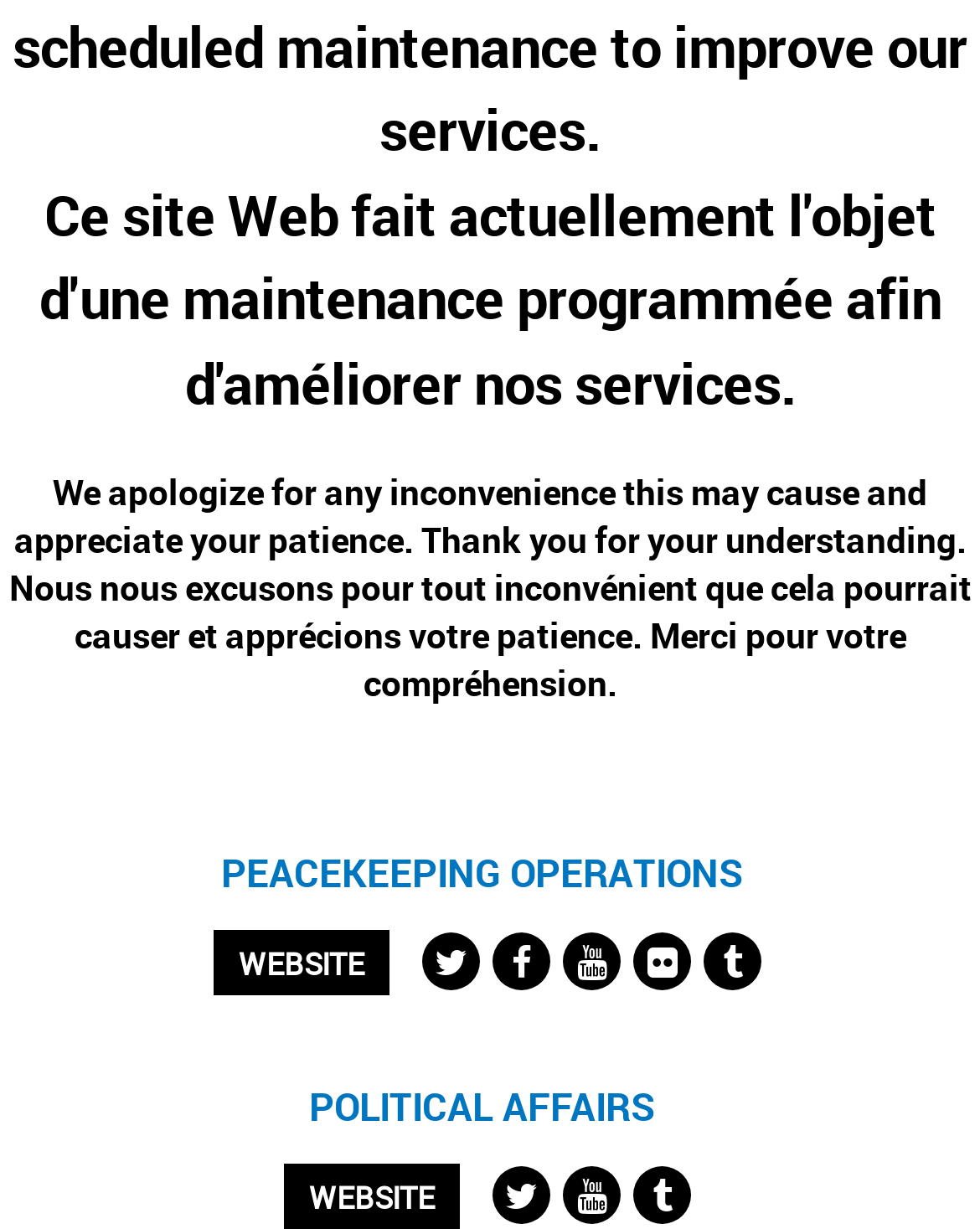Determine the bounding box coordinates of the UI element described by: "website".

[0.218, 0.757, 0.397, 0.811]